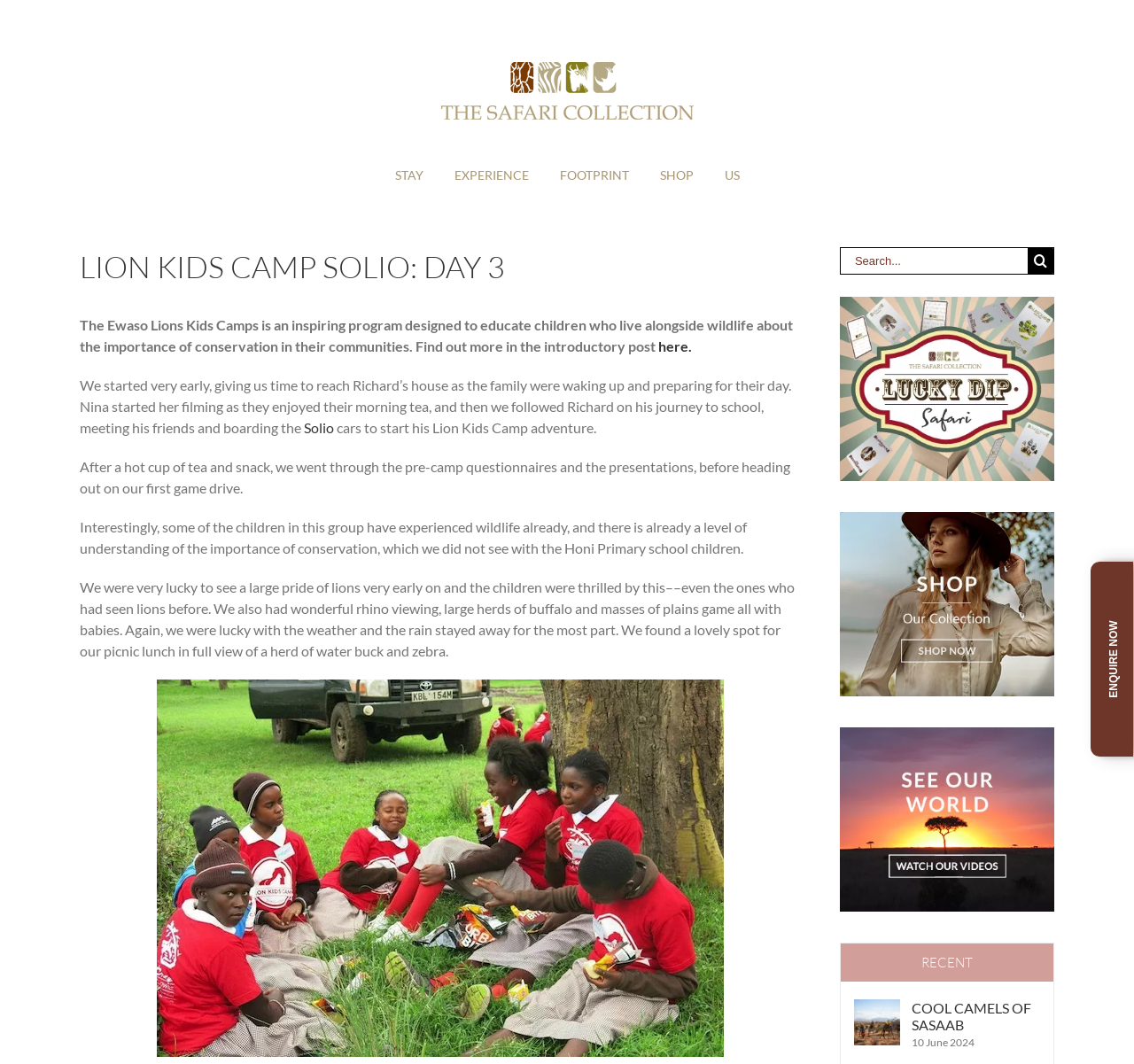Please identify the bounding box coordinates of the element's region that should be clicked to execute the following instruction: "Click the 'ENQUIRE NOW' button". The bounding box coordinates must be four float numbers between 0 and 1, i.e., [left, top, right, bottom].

[0.977, 0.583, 0.988, 0.656]